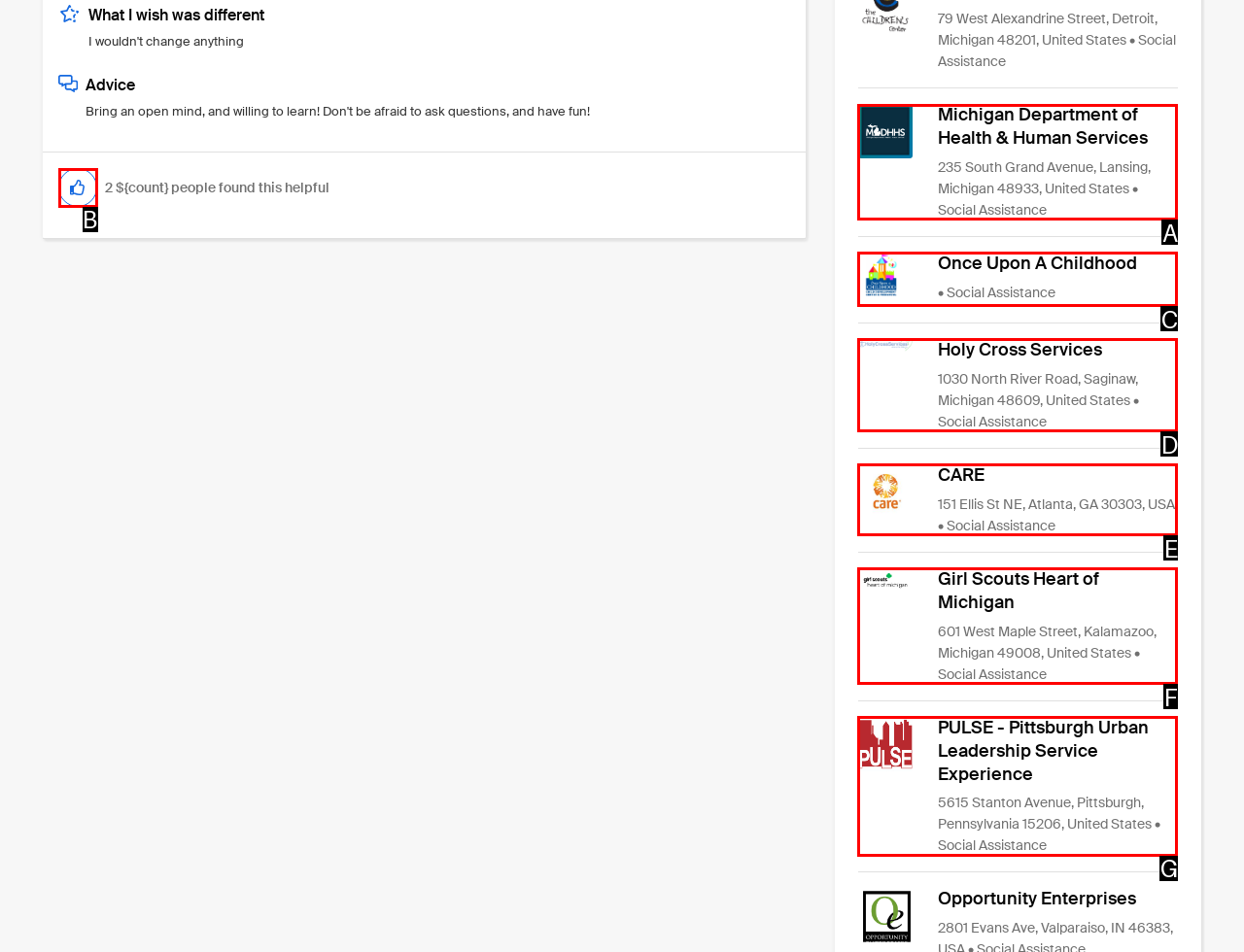Select the HTML element that corresponds to the description: title="Mark this as helpful"
Reply with the letter of the correct option from the given choices.

B